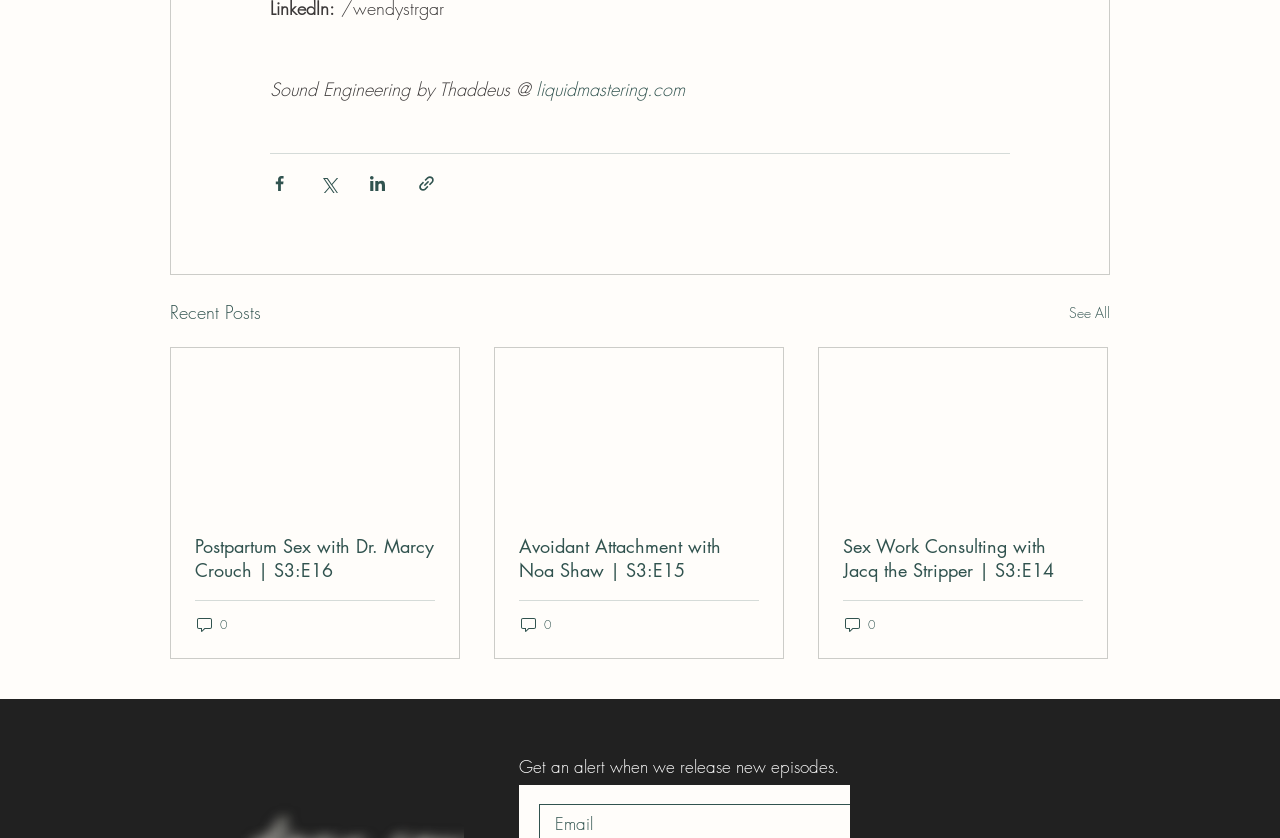What is the topic of the third post?
By examining the image, provide a one-word or phrase answer.

Sex Work Consulting